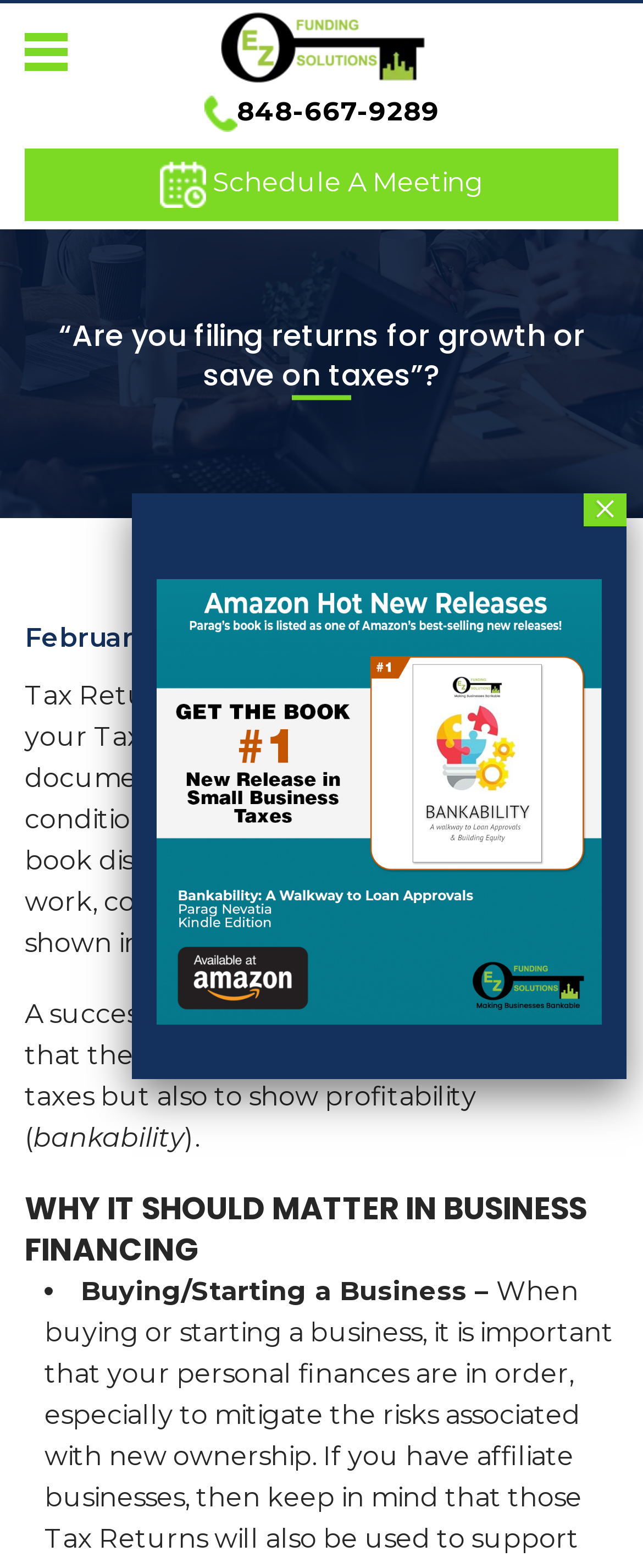Can you give a comprehensive explanation to the question given the content of the image?
What is the topic of the article?

I determined this by looking at the heading element 'WHY IT SHOULD MATTER IN BUSINESS FINANCING' which suggests that the article is discussing the importance of tax returns in the context of business financing.